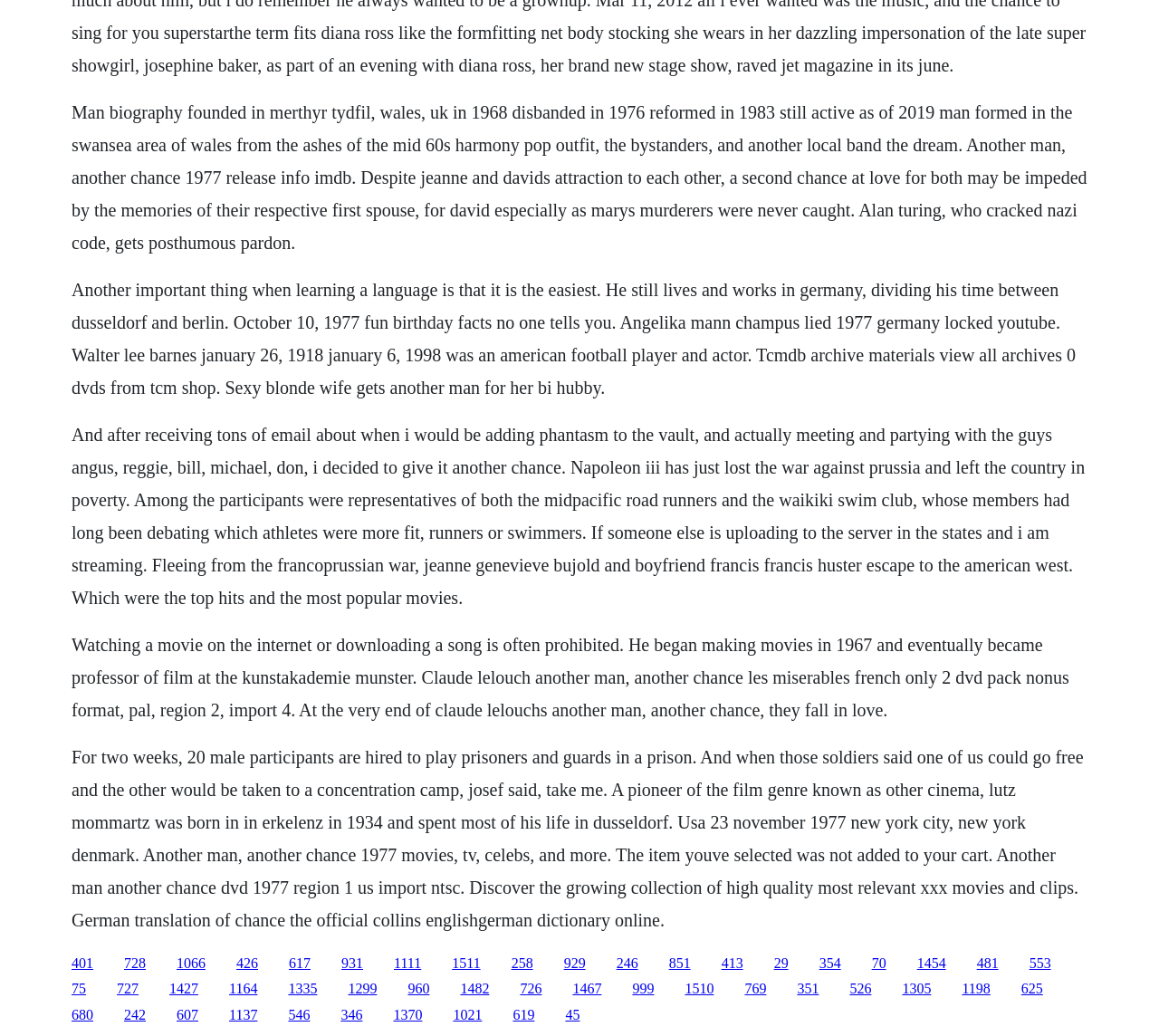Determine the bounding box coordinates of the section I need to click to execute the following instruction: "Click the link '1511'". Provide the coordinates as four float numbers between 0 and 1, i.e., [left, top, right, bottom].

[0.39, 0.922, 0.415, 0.937]